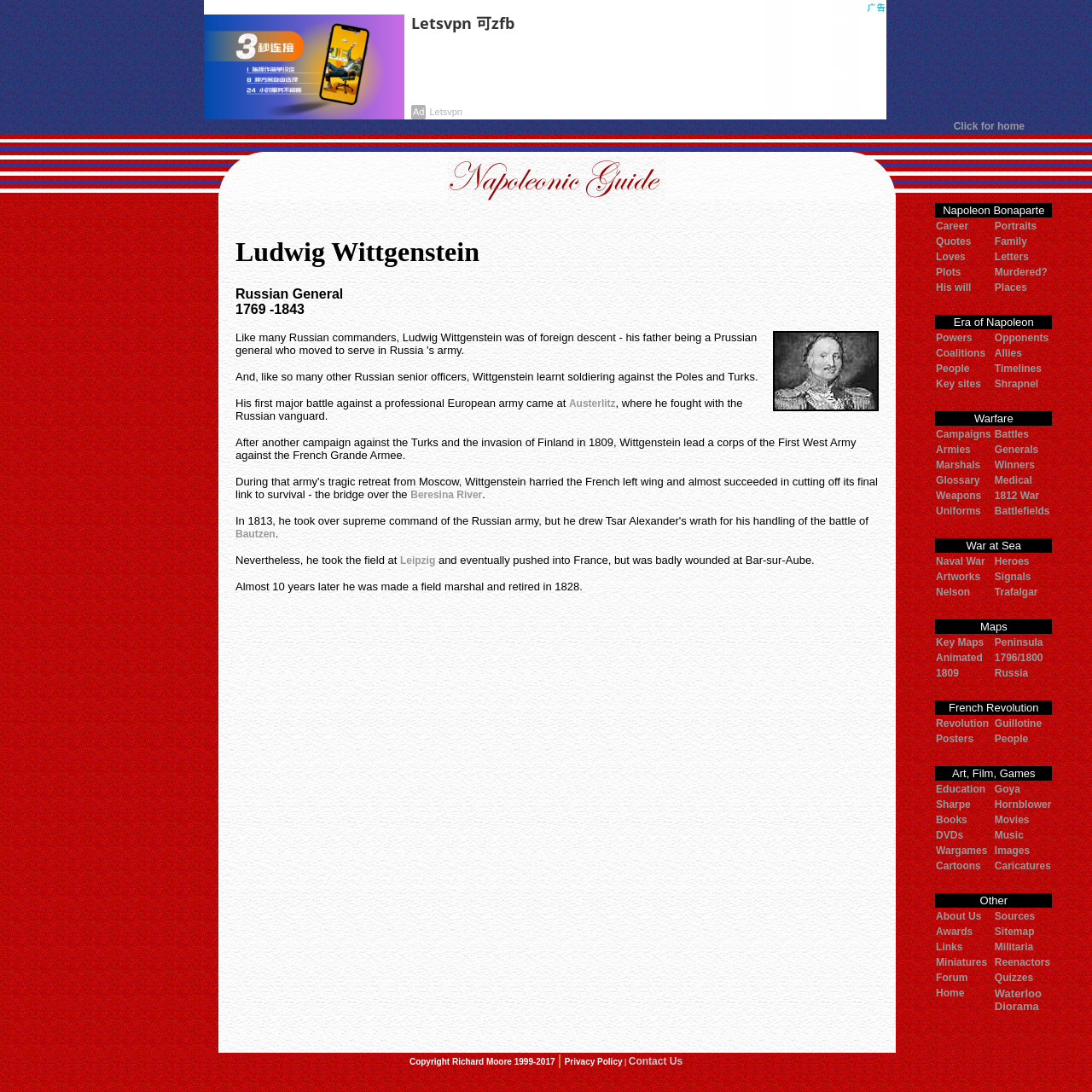Find the bounding box coordinates of the clickable area required to complete the following action: "Click on the link to go to the home page".

[0.873, 0.11, 0.938, 0.121]